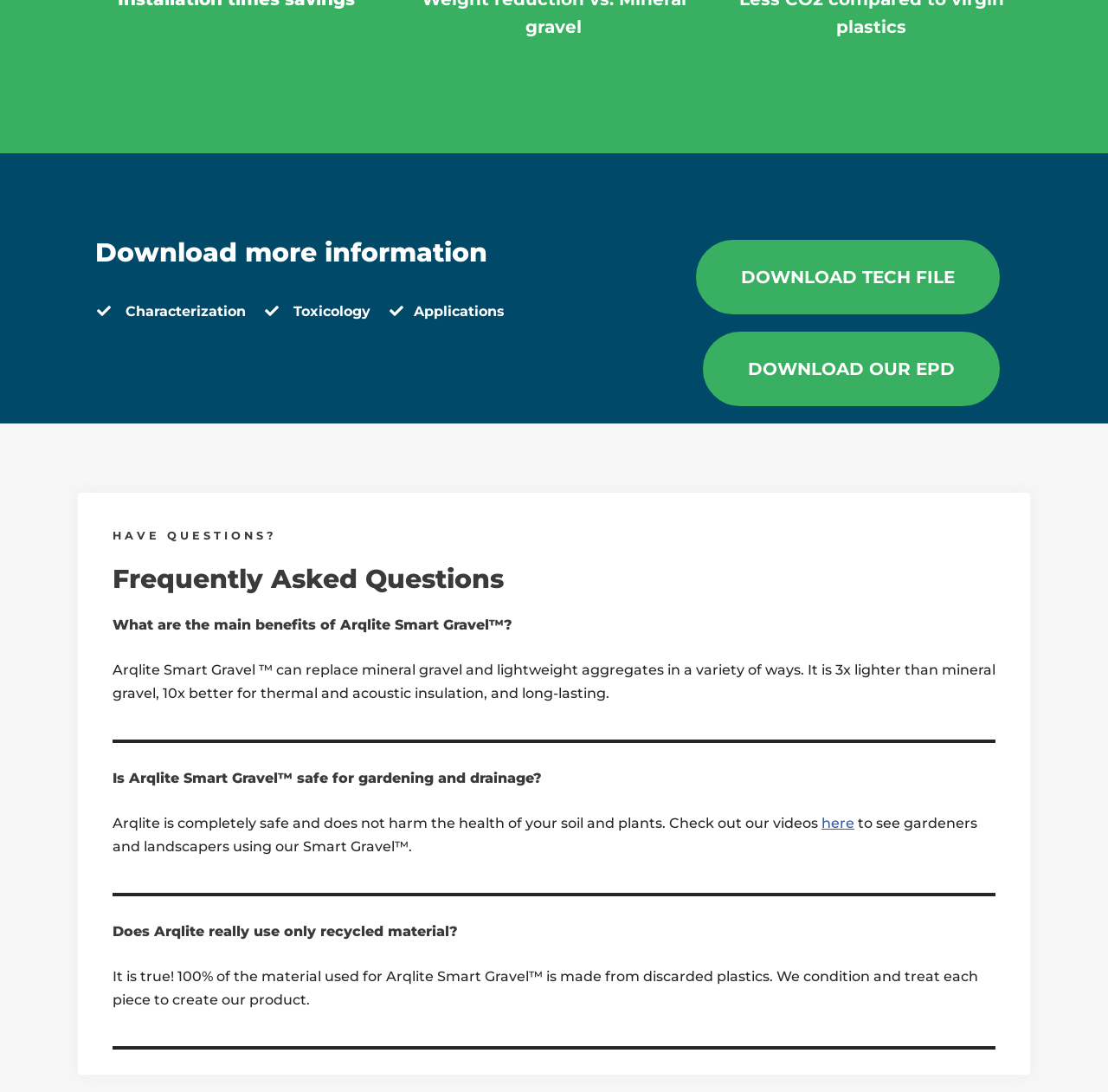Identify the bounding box coordinates for the UI element that matches this description: "Characterization".

[0.086, 0.263, 0.222, 0.307]